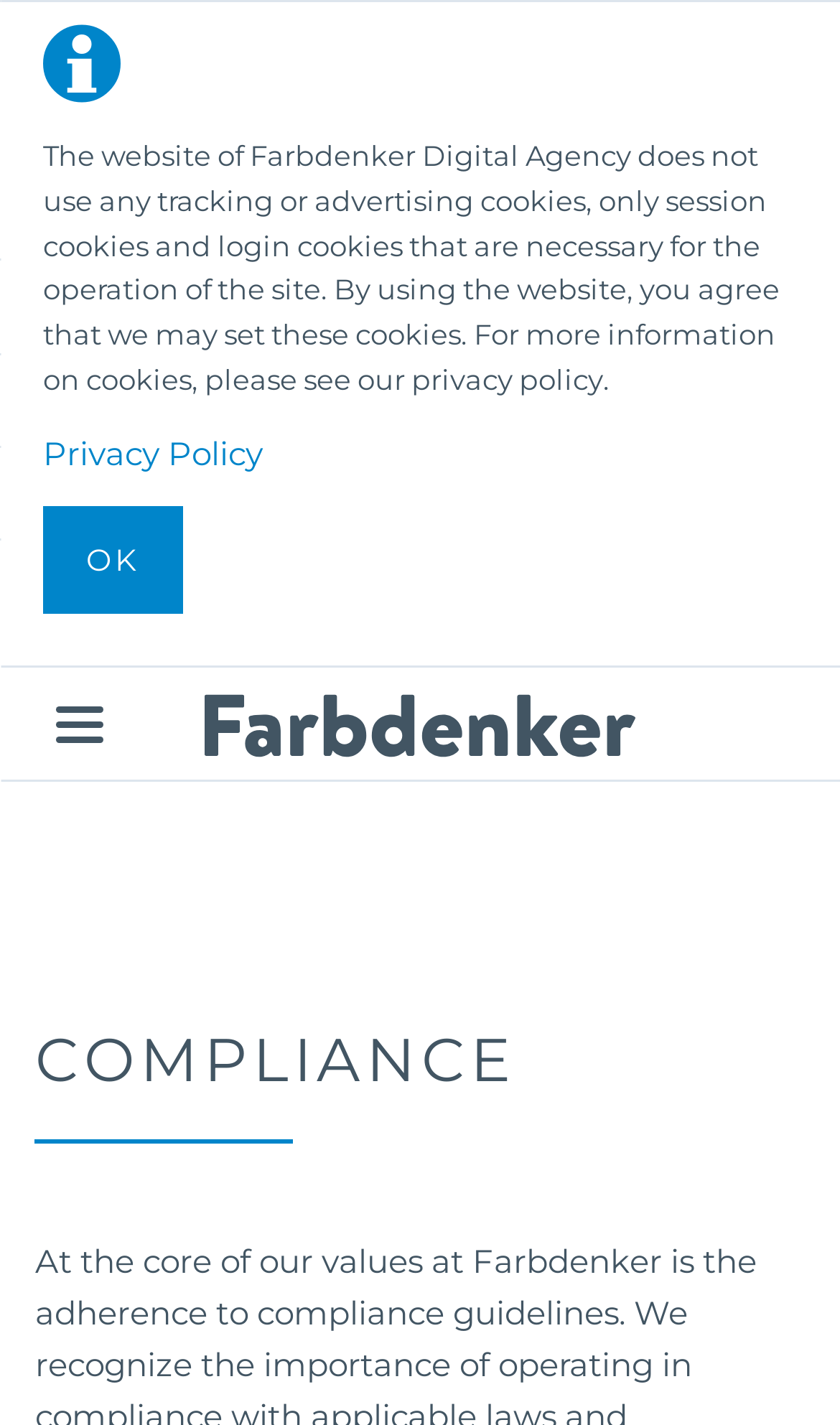Using the description "alt="Farbdenker"", predict the bounding box of the relevant HTML element.

[0.244, 0.509, 0.756, 0.538]